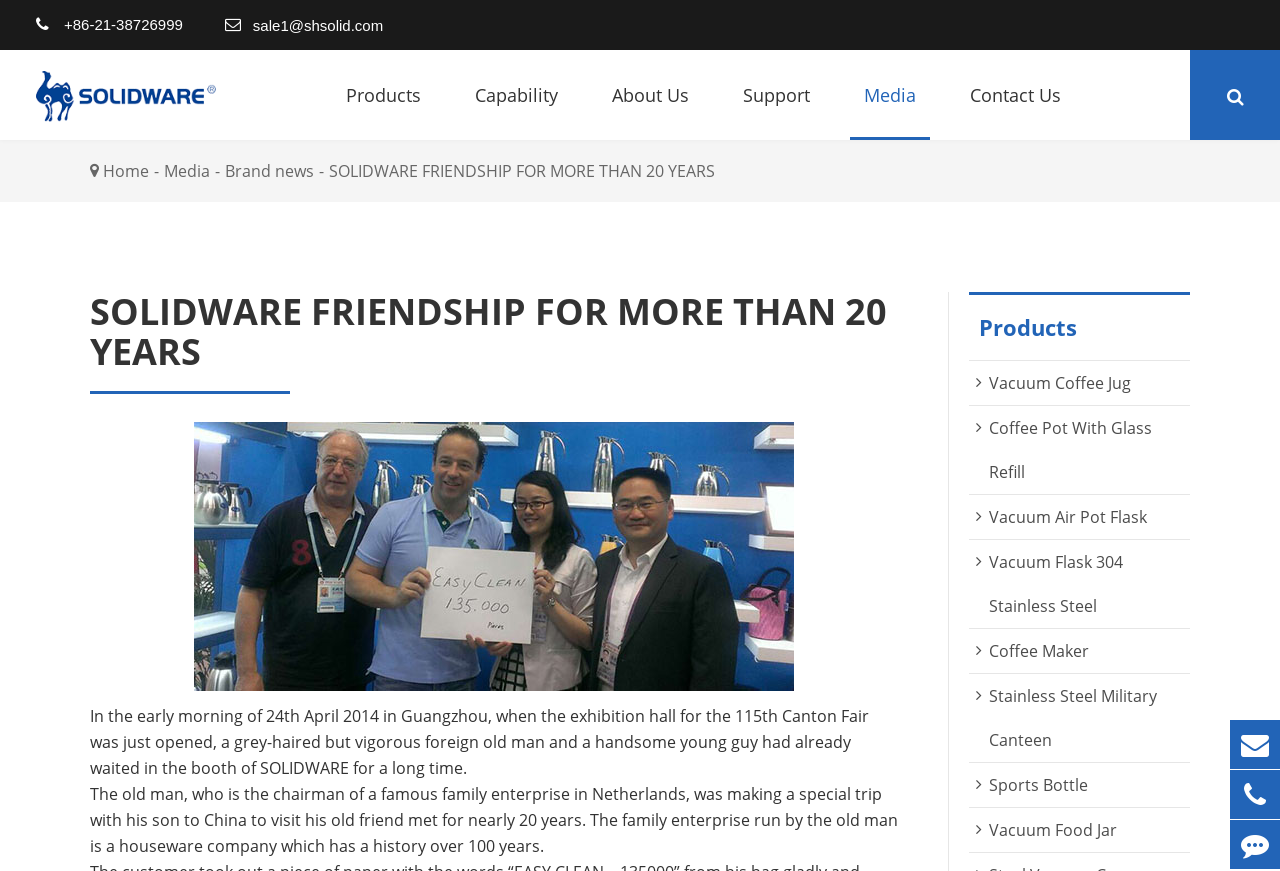How many years has the old man known his friend?
Could you please answer the question thoroughly and with as much detail as possible?

I found this information by reading the text on the webpage, which describes the old man as making a special trip to China to visit his old friend, whom he has known for nearly 20 years.